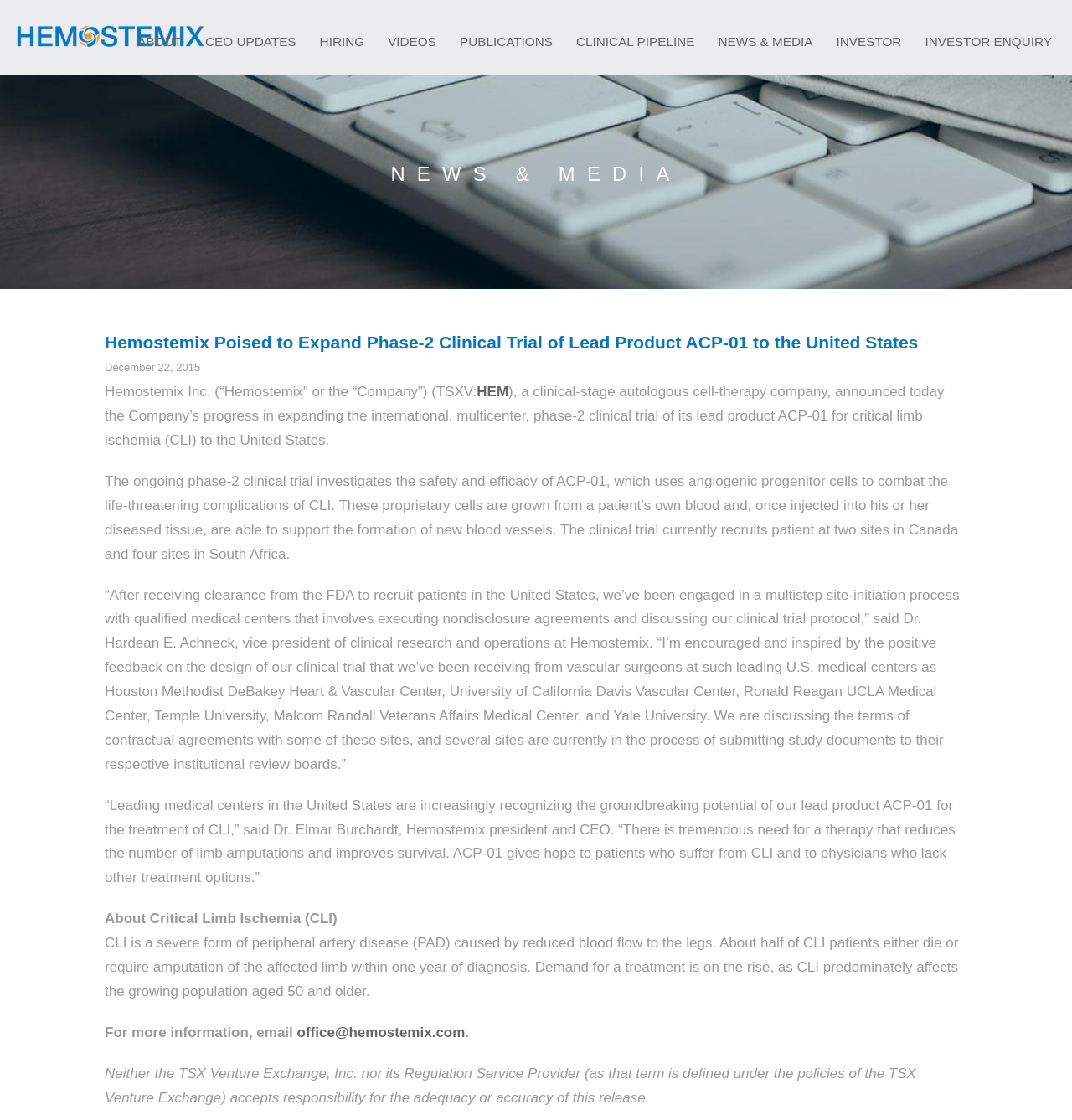Analyze the image and provide a detailed answer to the question: What is the company's stock exchange symbol?

The company's stock exchange symbol can be found in the text 'Hemostemix Inc. (“Hemostemix” or the “Company”) (TSXV:HEM)...' where TSXV:HEM indicates the company's stock exchange symbol.